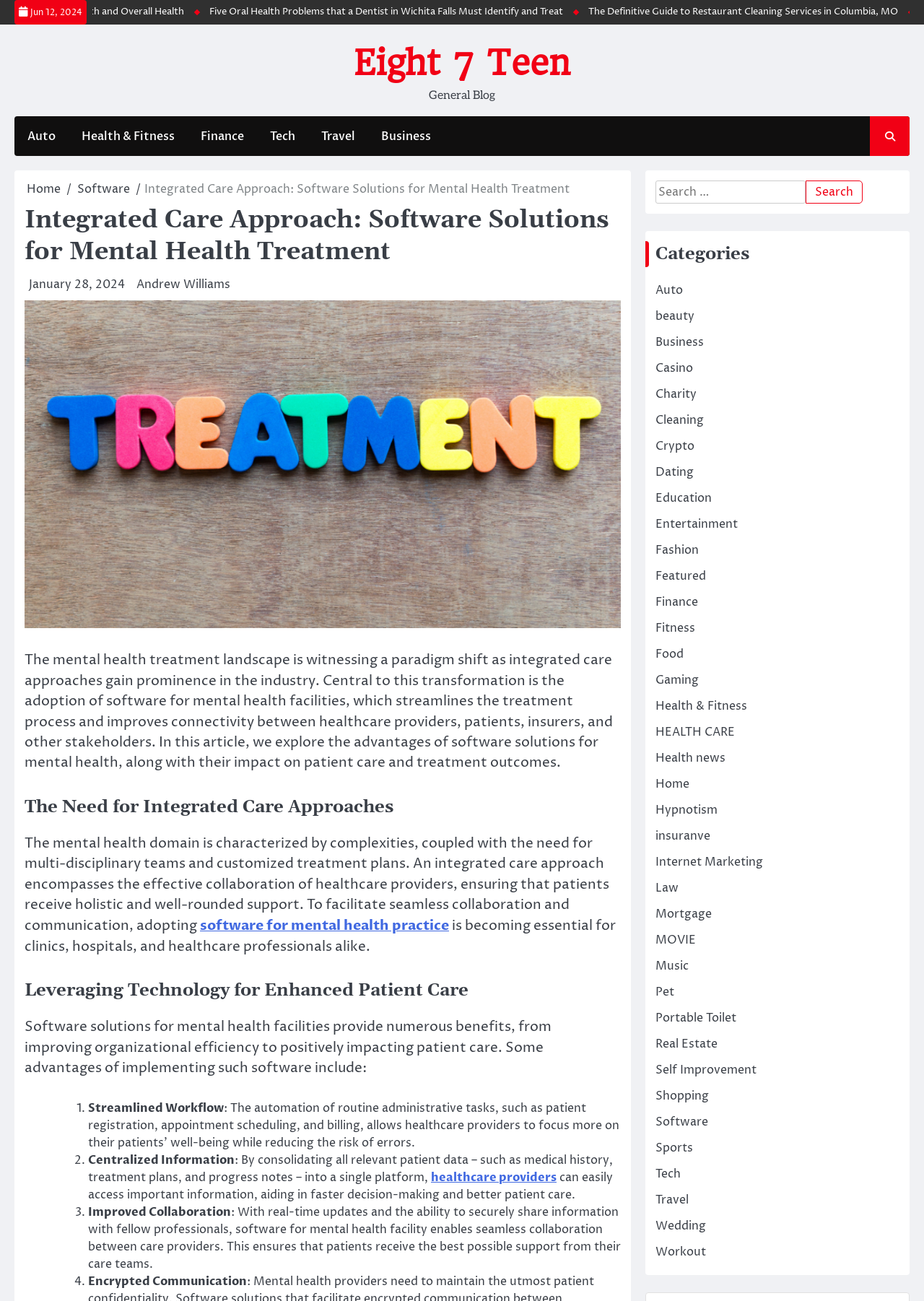Can you identify the bounding box coordinates of the clickable region needed to carry out this instruction: 'go to ABOUT US page'? The coordinates should be four float numbers within the range of 0 to 1, stated as [left, top, right, bottom].

None